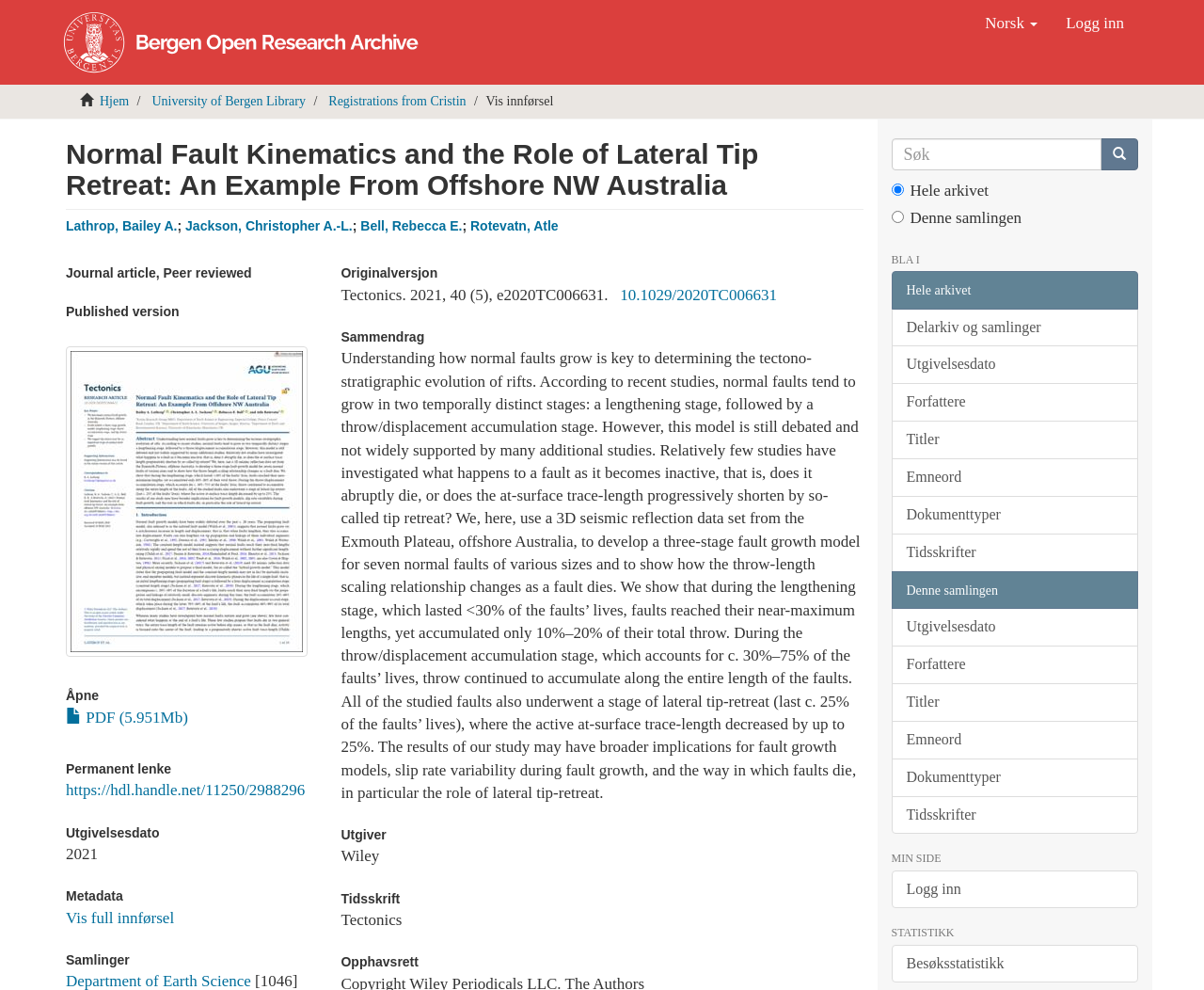Please provide a comprehensive response to the question based on the details in the image: What is the name of the journal?

I found the answer by looking at the section that lists the journal. It says 'Tectonics'.